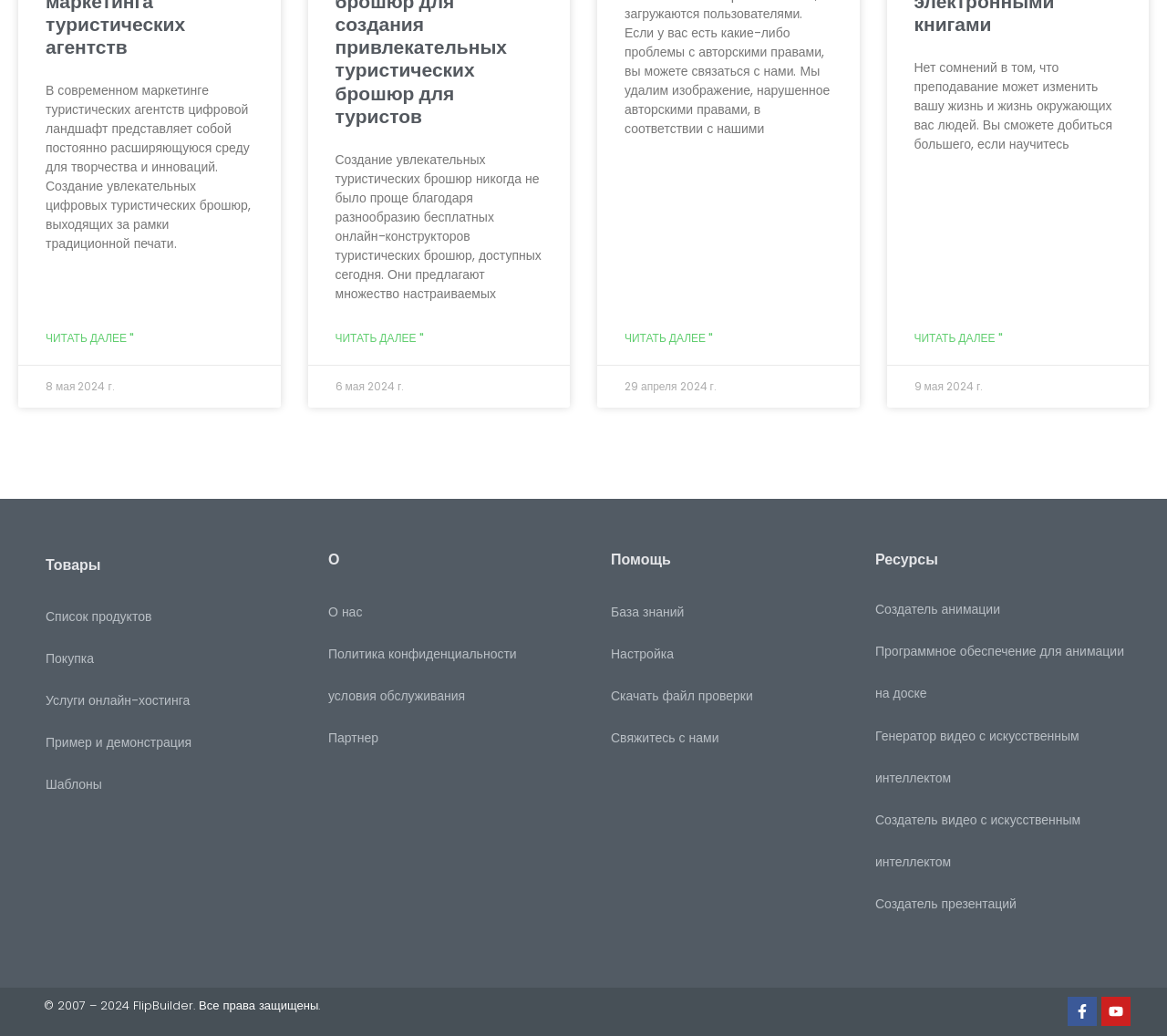Please specify the bounding box coordinates of the clickable section necessary to execute the following command: "Learn about 7 Ideas to Make a Bookshelf Website for Ebook Management".

[0.783, 0.318, 0.859, 0.334]